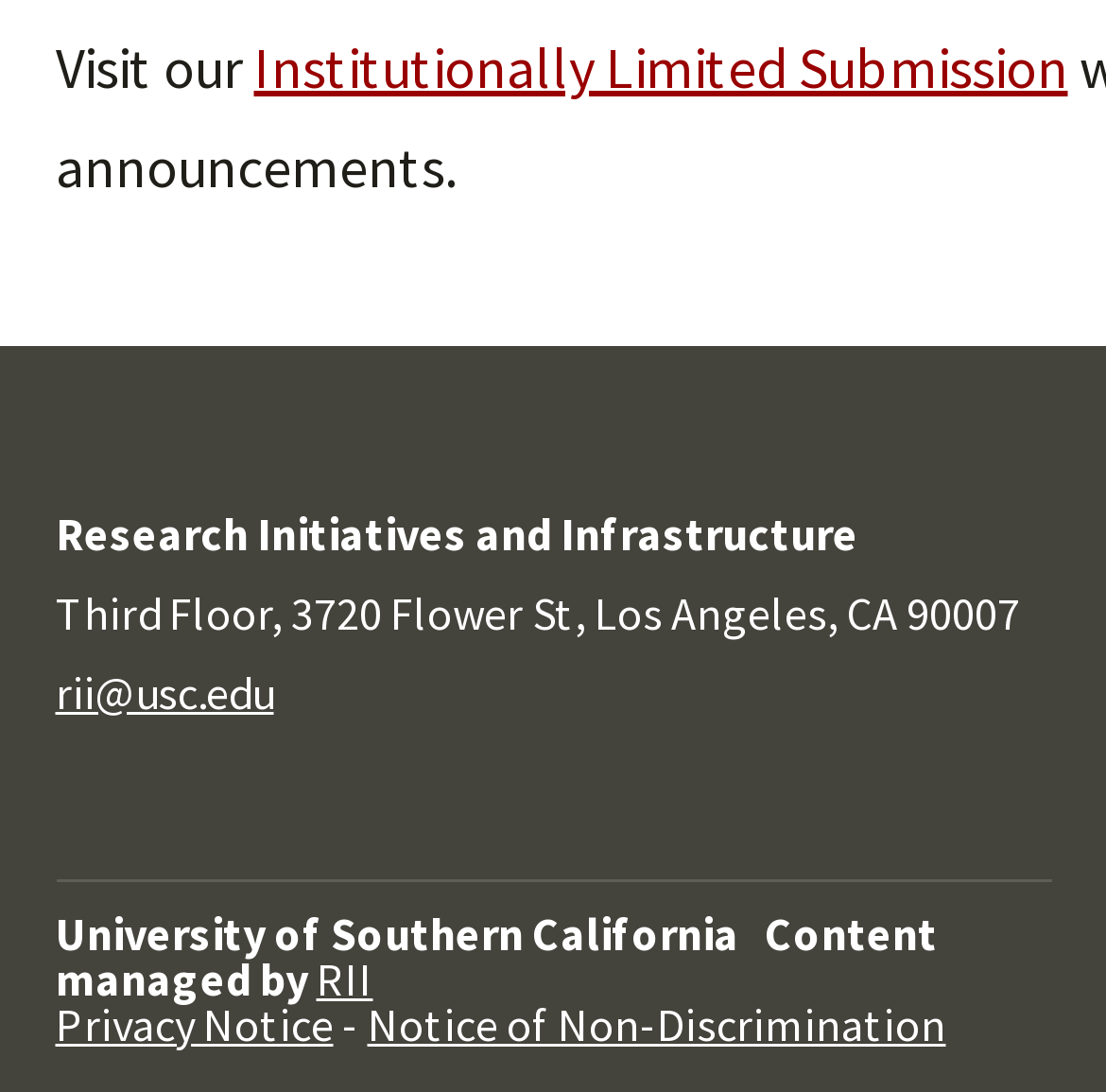What is the content managed by?
Look at the image and respond to the question as thoroughly as possible.

I found the content manager by looking at the link element with the content 'RII' which is located within the contentinfo element with the bounding box coordinates [0.05, 0.358, 0.95, 1.0].